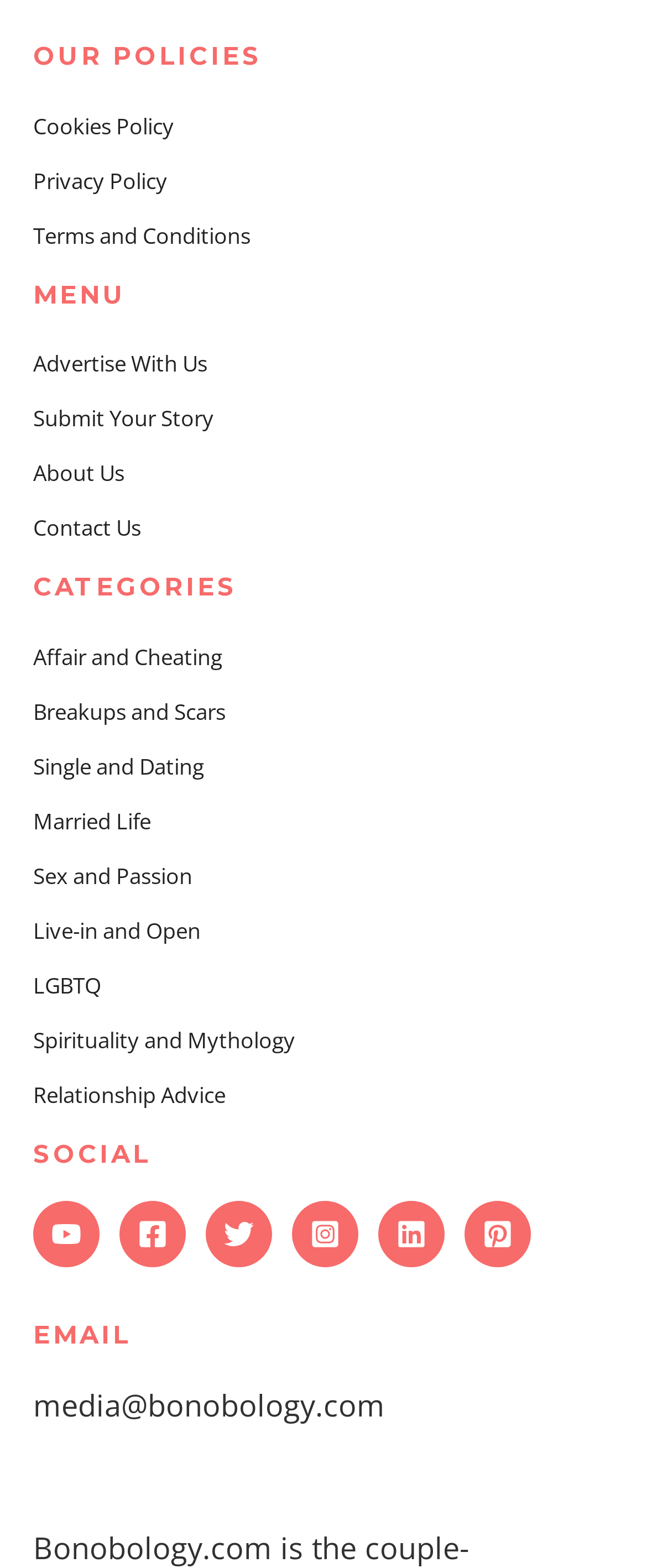What is the second menu item listed?
Please provide an in-depth and detailed response to the question.

The second menu item listed is 'Submit Your Story' which can be found under the 'MENU' section at the top of the webpage.